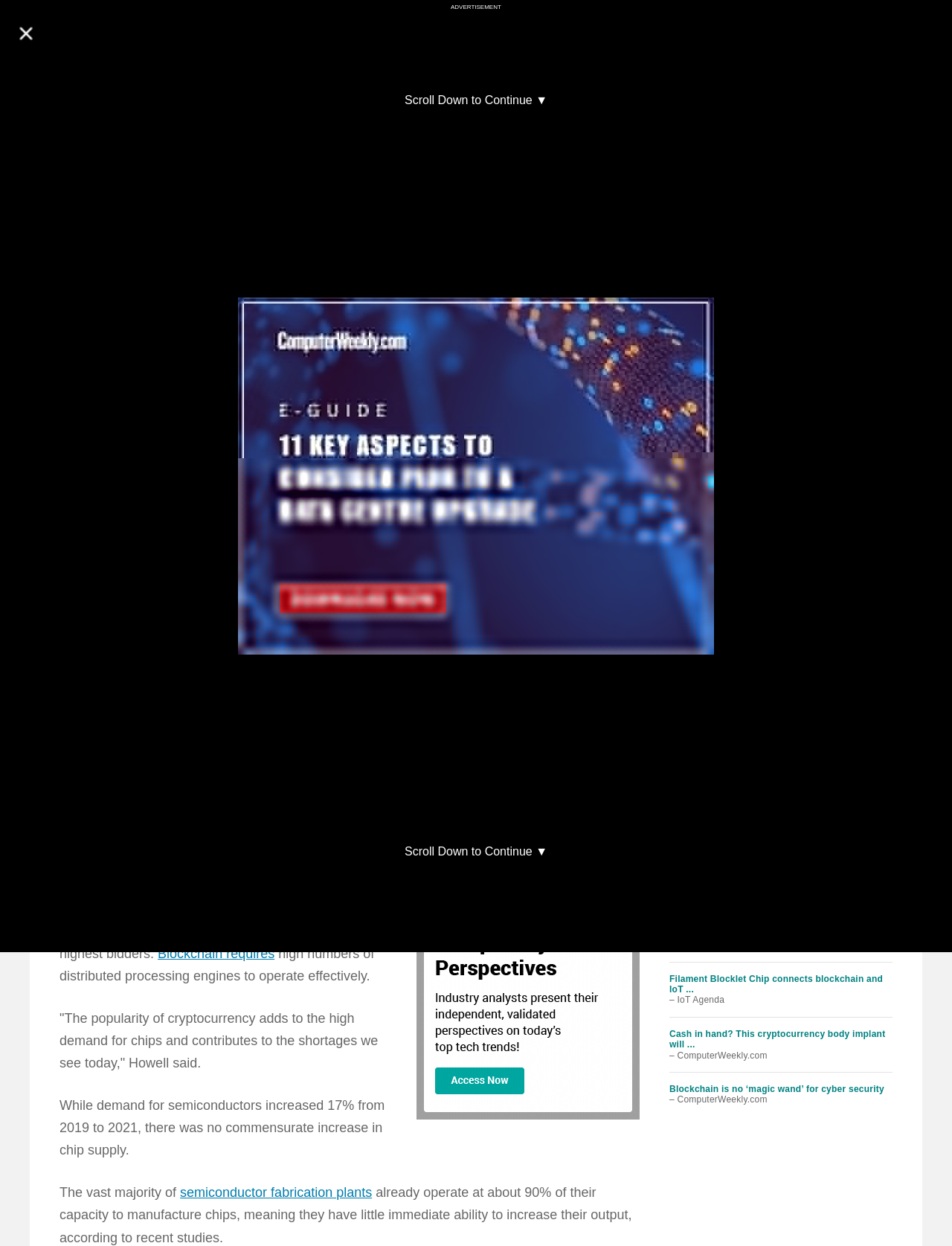Please find the bounding box coordinates of the clickable region needed to complete the following instruction: "Share on Facebook". The bounding box coordinates must consist of four float numbers between 0 and 1, i.e., [left, top, right, bottom].

[0.012, 0.431, 0.051, 0.46]